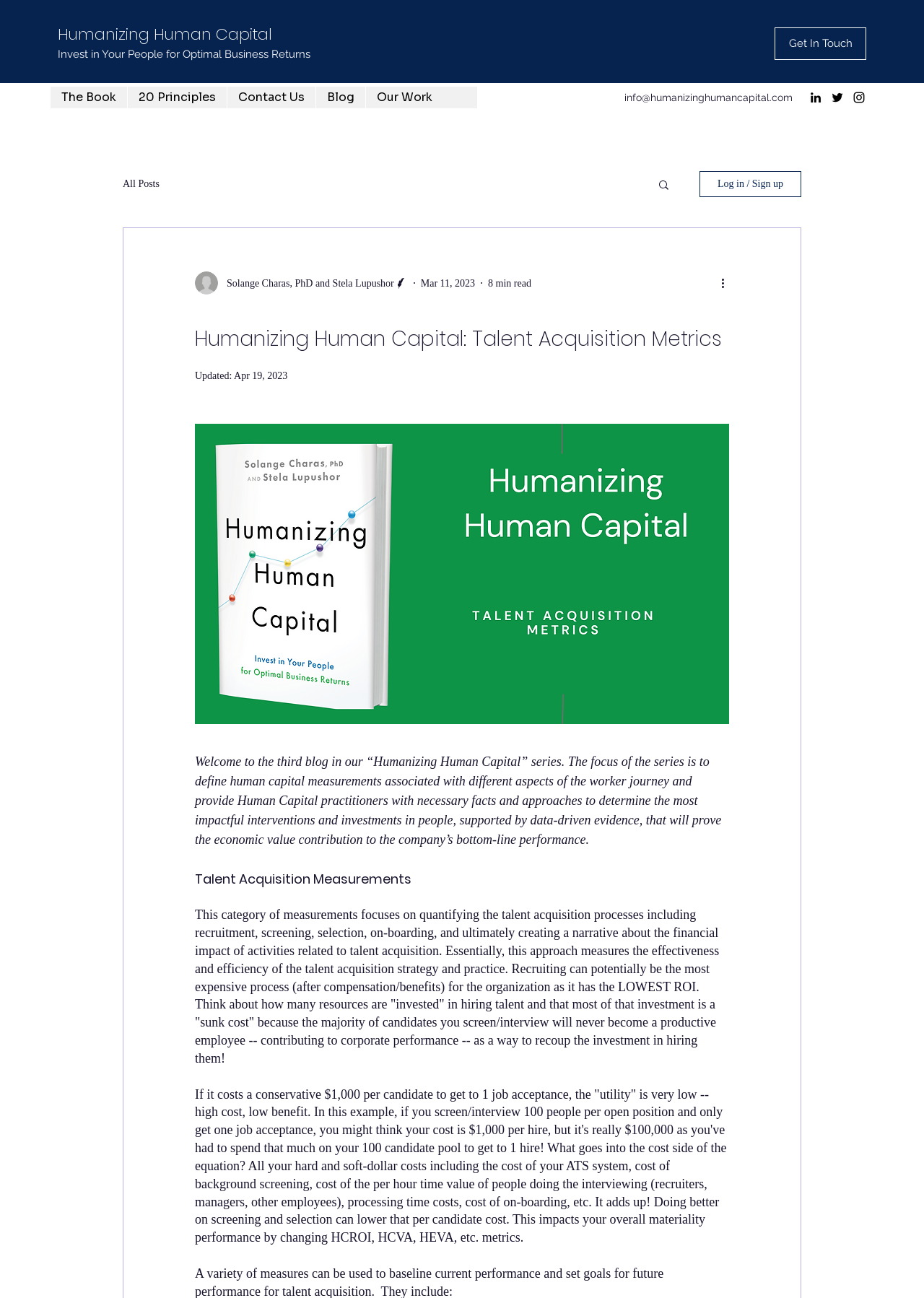Find the bounding box coordinates of the element you need to click on to perform this action: 'View all blog posts'. The coordinates should be represented by four float values between 0 and 1, in the format [left, top, right, bottom].

[0.133, 0.137, 0.173, 0.146]